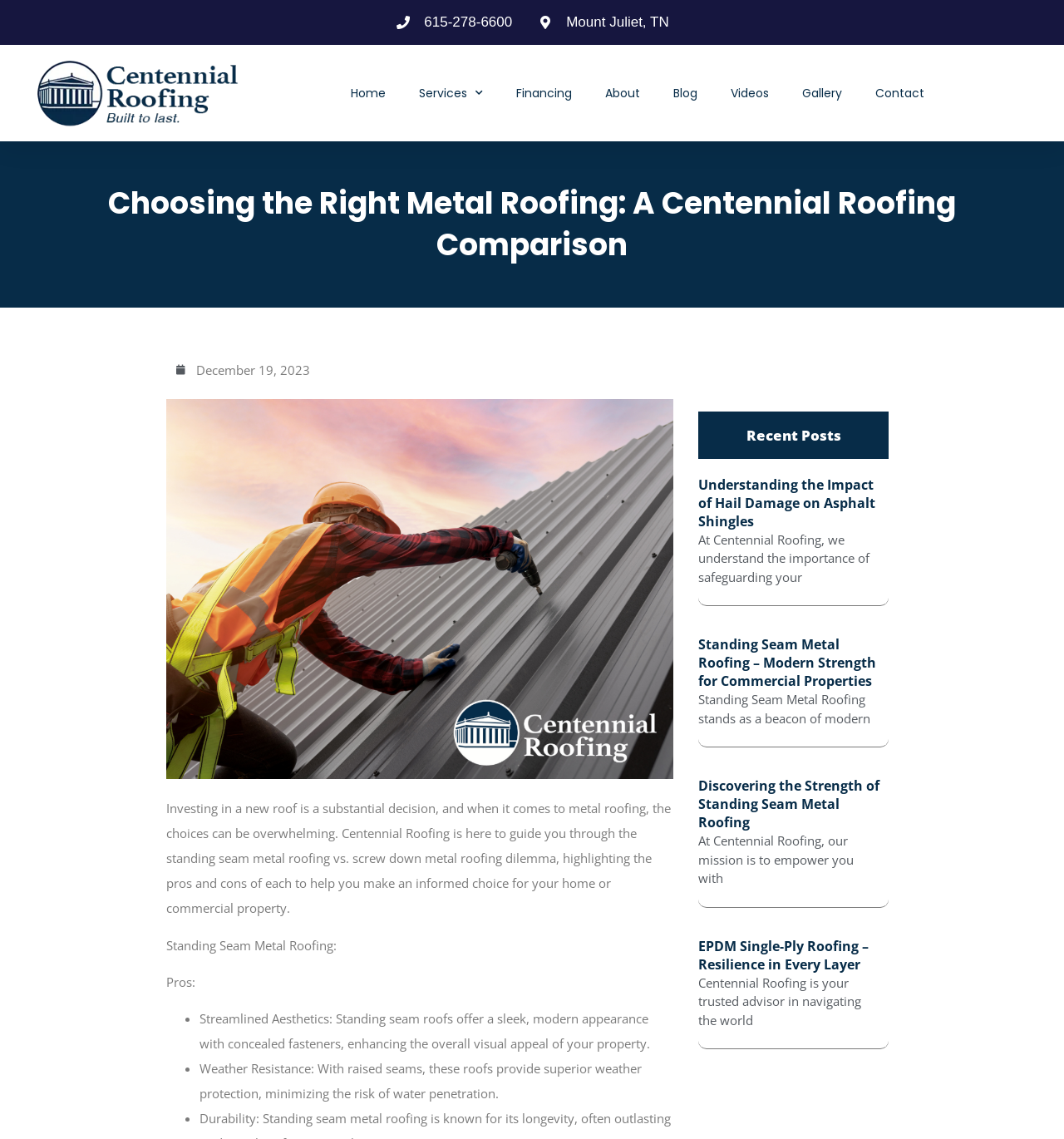Find the bounding box coordinates of the element to click in order to complete this instruction: "Learn more about the improvements in Pes 2014". The bounding box coordinates must be four float numbers between 0 and 1, denoted as [left, top, right, bottom].

None